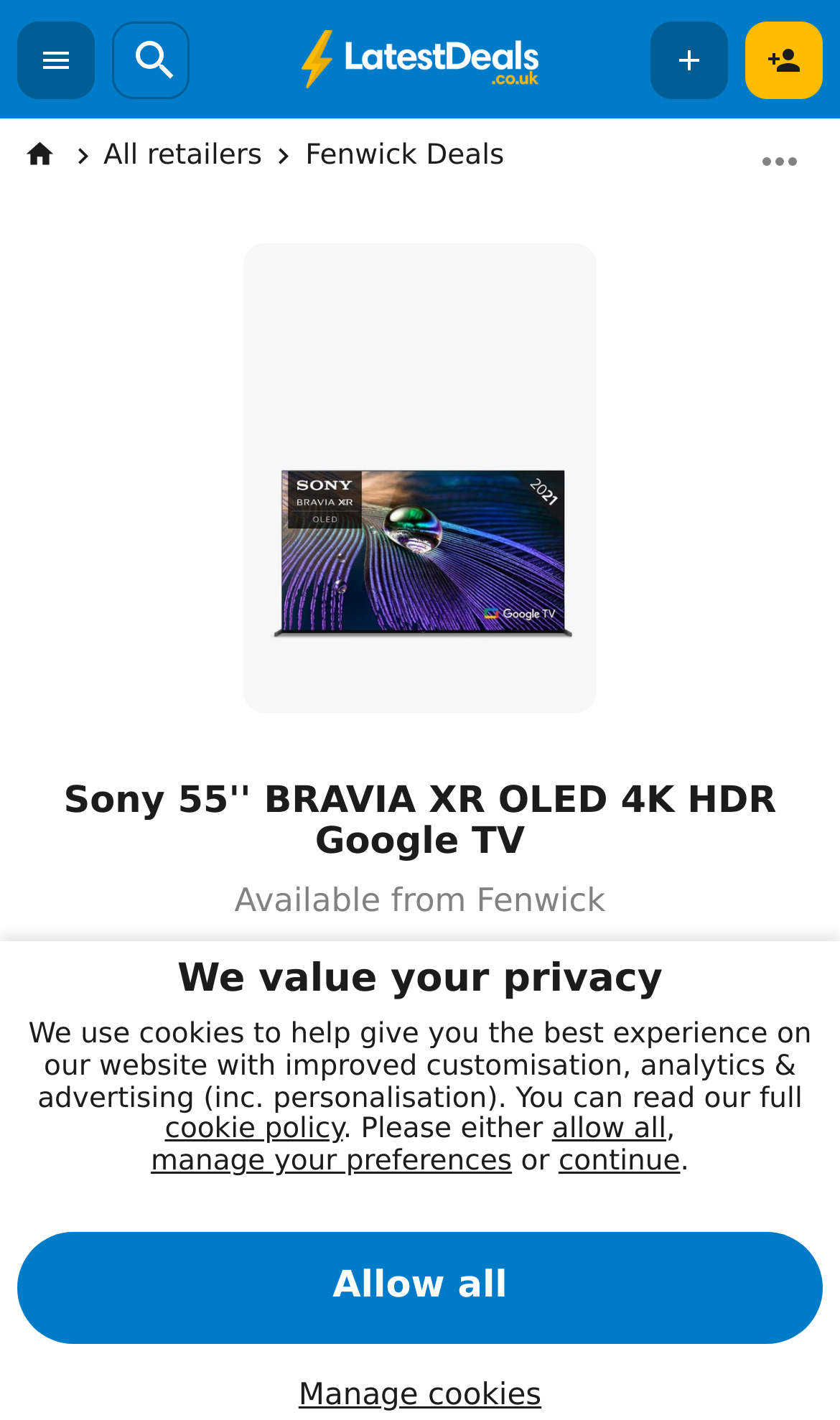Please specify the coordinates of the bounding box for the element that should be clicked to carry out this instruction: "Like the deal". The coordinates must be four float numbers between 0 and 1, formatted as [left, top, right, bottom].

[0.051, 0.952, 0.161, 0.979]